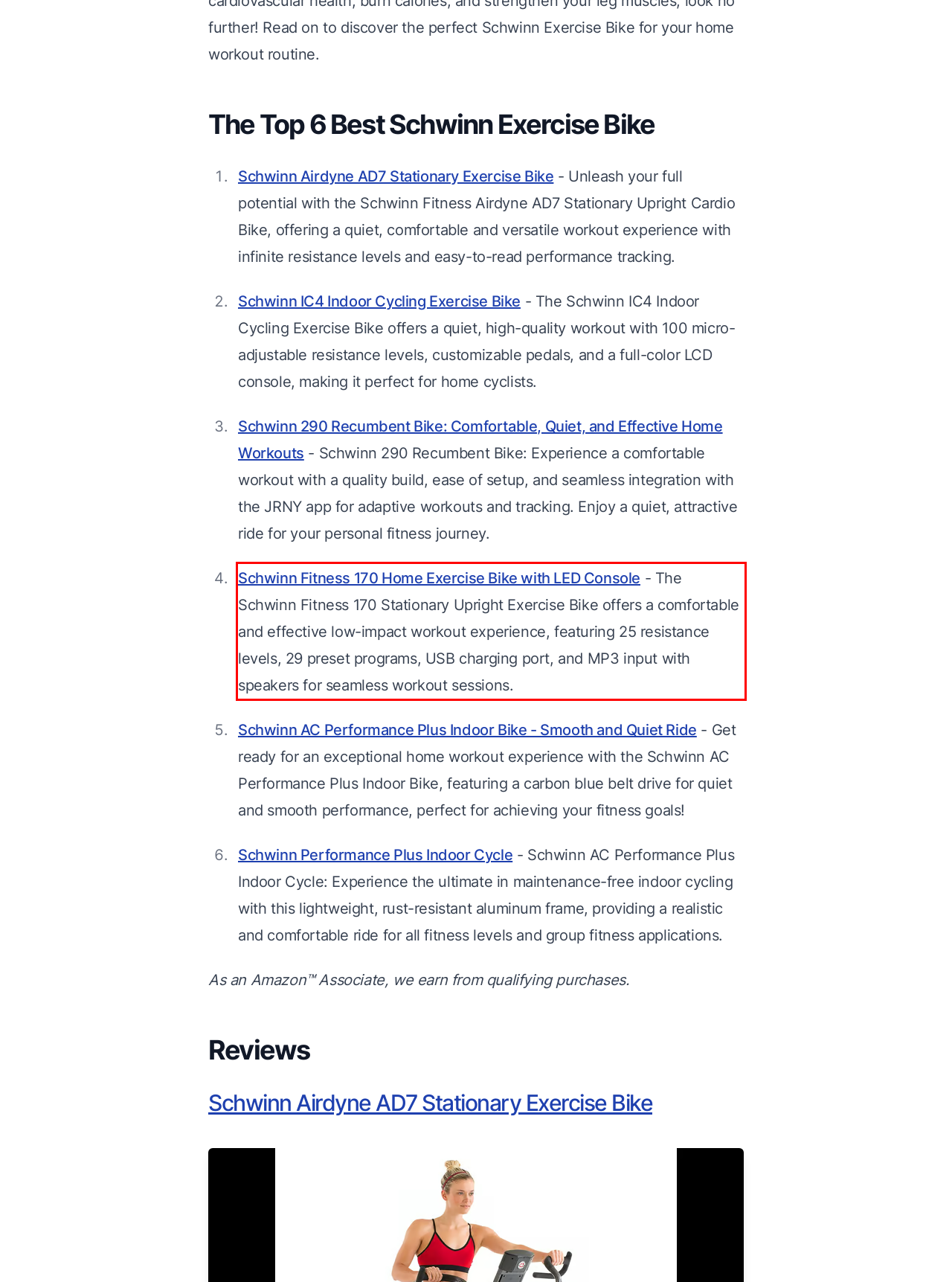In the screenshot of the webpage, find the red bounding box and perform OCR to obtain the text content restricted within this red bounding box.

Schwinn Fitness 170 Home Exercise Bike with LED Console - The Schwinn Fitness 170 Stationary Upright Exercise Bike offers a comfortable and effective low-impact workout experience, featuring 25 resistance levels, 29 preset programs, USB charging port, and MP3 input with speakers for seamless workout sessions.